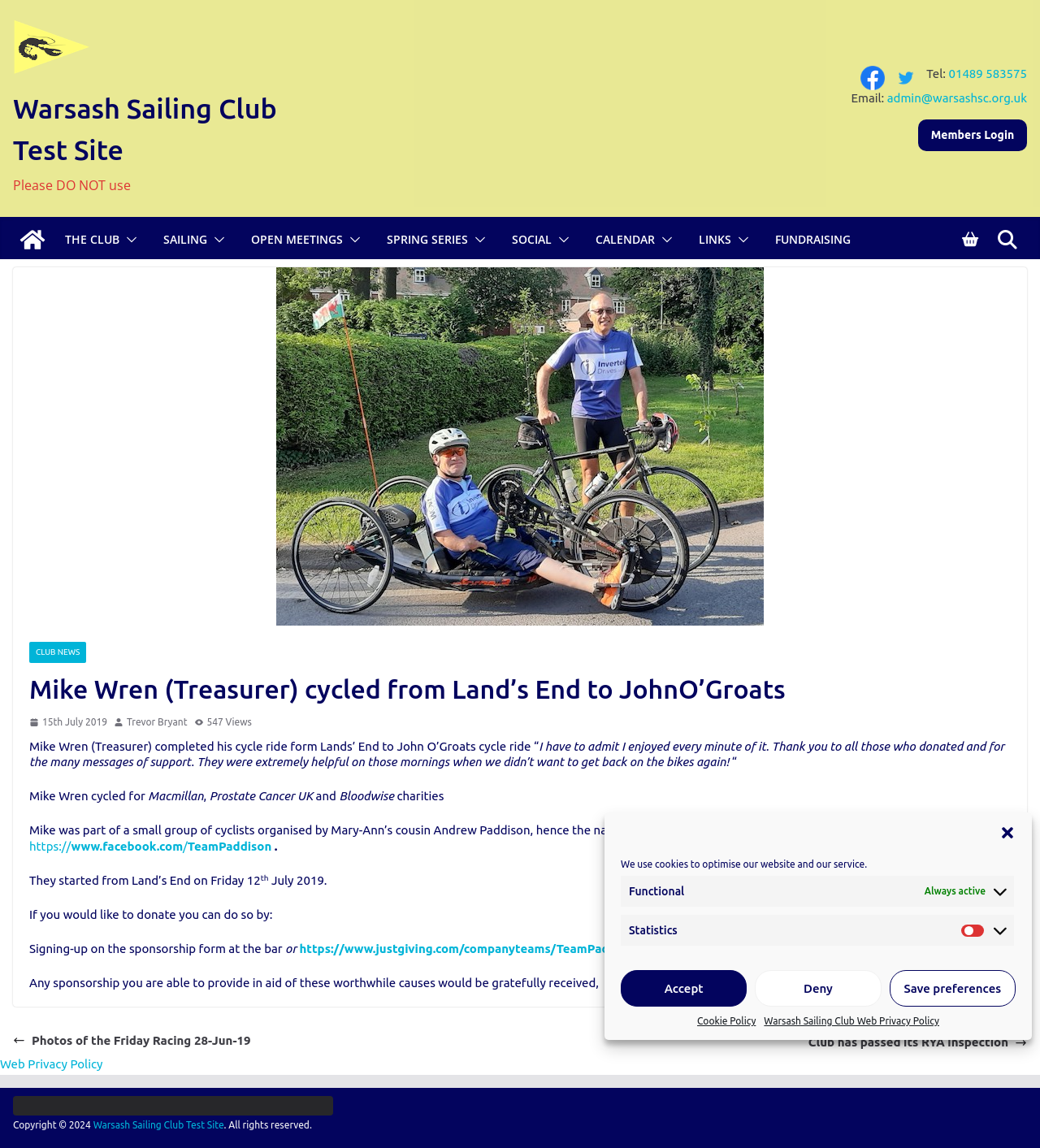Determine the bounding box coordinates of the region that needs to be clicked to achieve the task: "Open the 'Warsash Sailing Club Test Site'".

[0.012, 0.017, 0.305, 0.065]